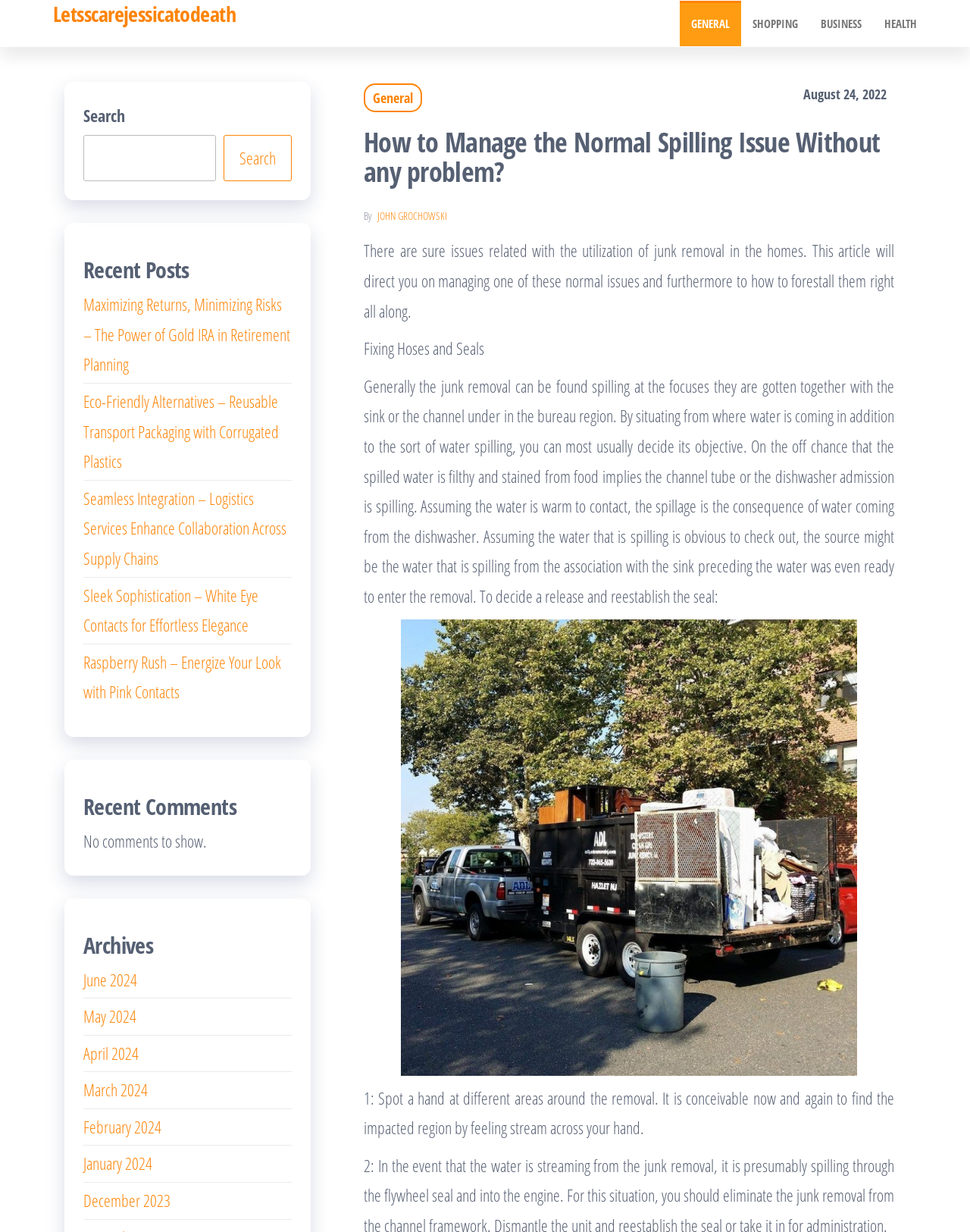Determine the coordinates of the bounding box for the clickable area needed to execute this instruction: "Click on the 'GENERAL' link".

[0.701, 0.001, 0.764, 0.038]